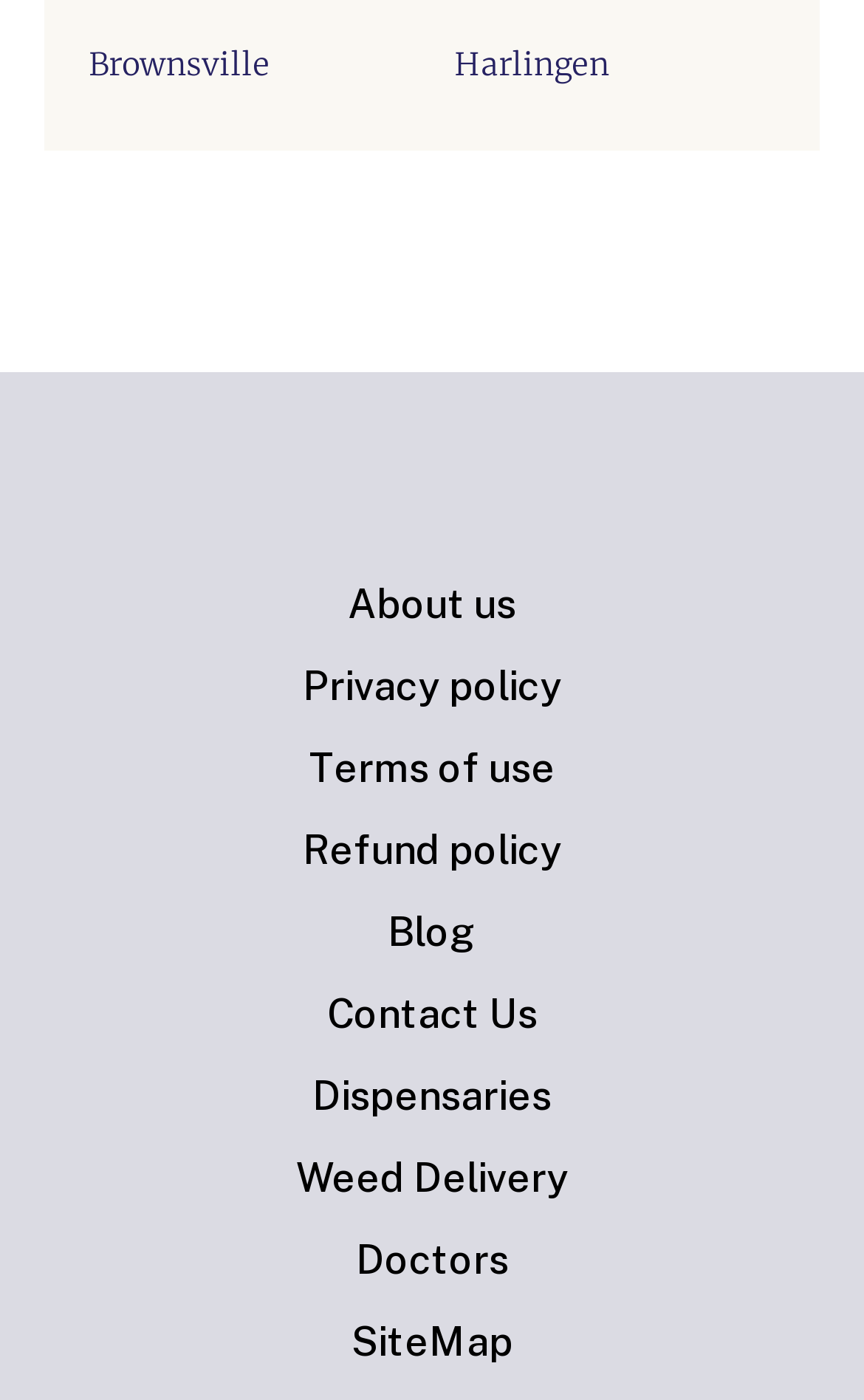Based on the image, give a detailed response to the question: How many links are there in the menu?

By counting the links in the menu section, I can see that there are 9 links in total, including 'About us', 'Privacy policy', 'Terms of use', 'Refund policy', 'Blog', 'Contact Us', 'Dispensaries', 'Weed Delivery', and 'SiteMap'.